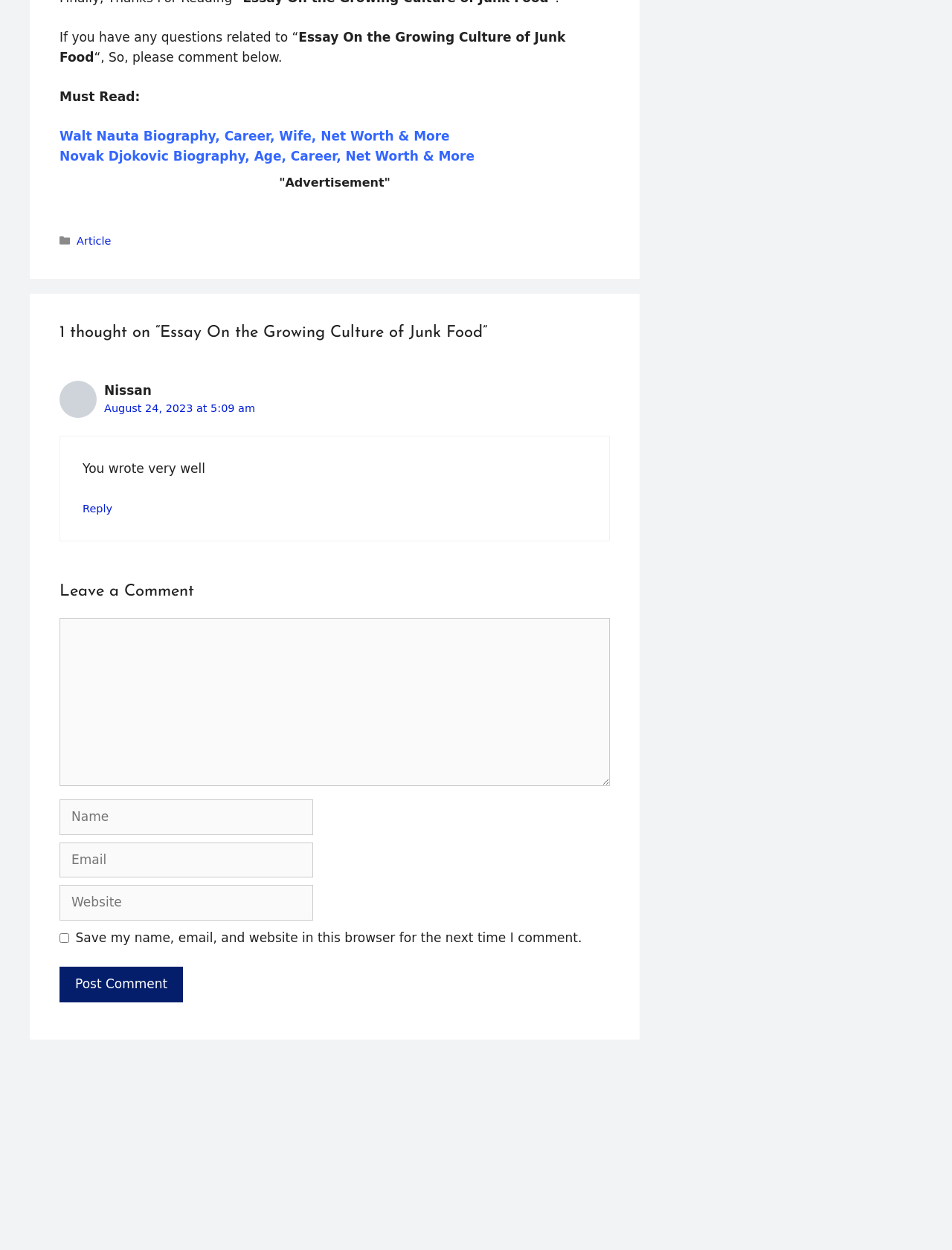Indicate the bounding box coordinates of the clickable region to achieve the following instruction: "Leave a comment."

[0.062, 0.466, 0.641, 0.482]